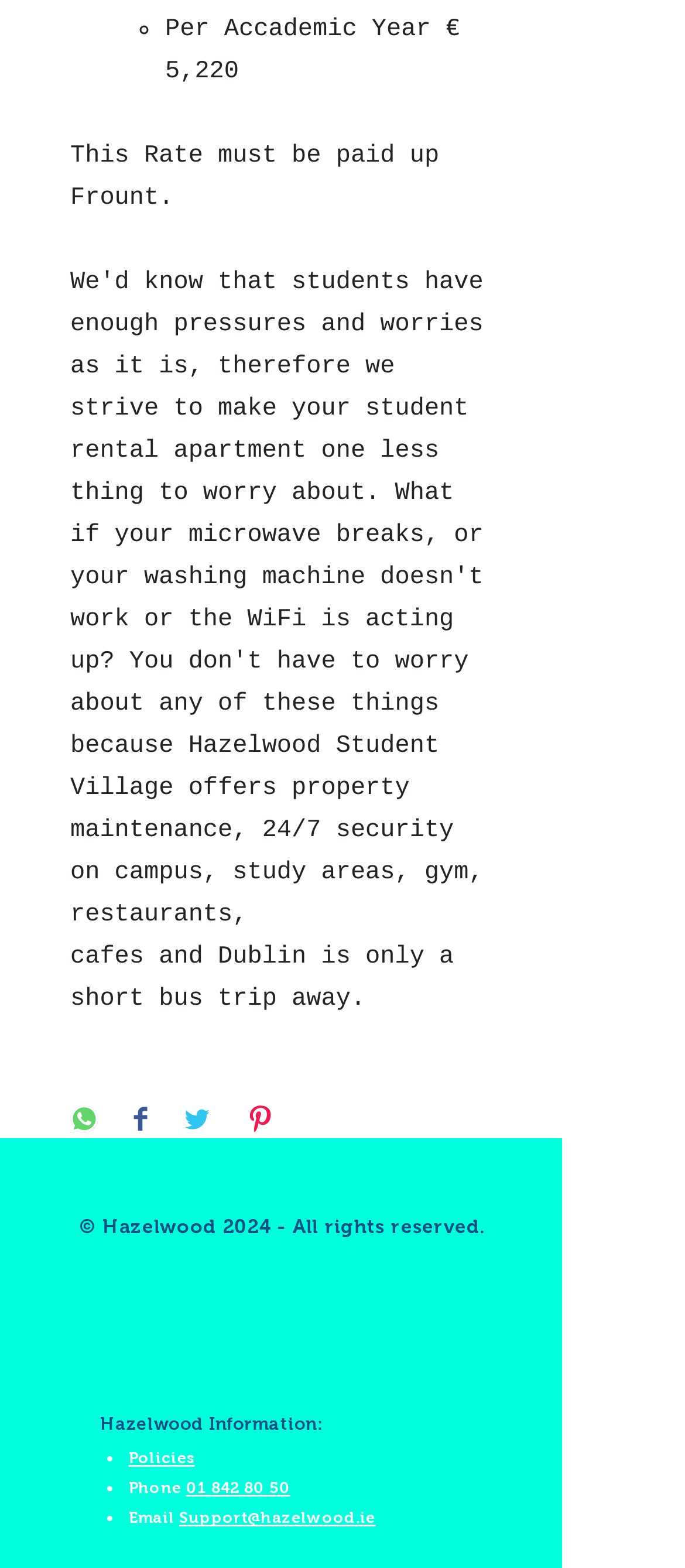What is the copyright information?
Based on the screenshot, respond with a single word or phrase.

© Hazelwood 2024